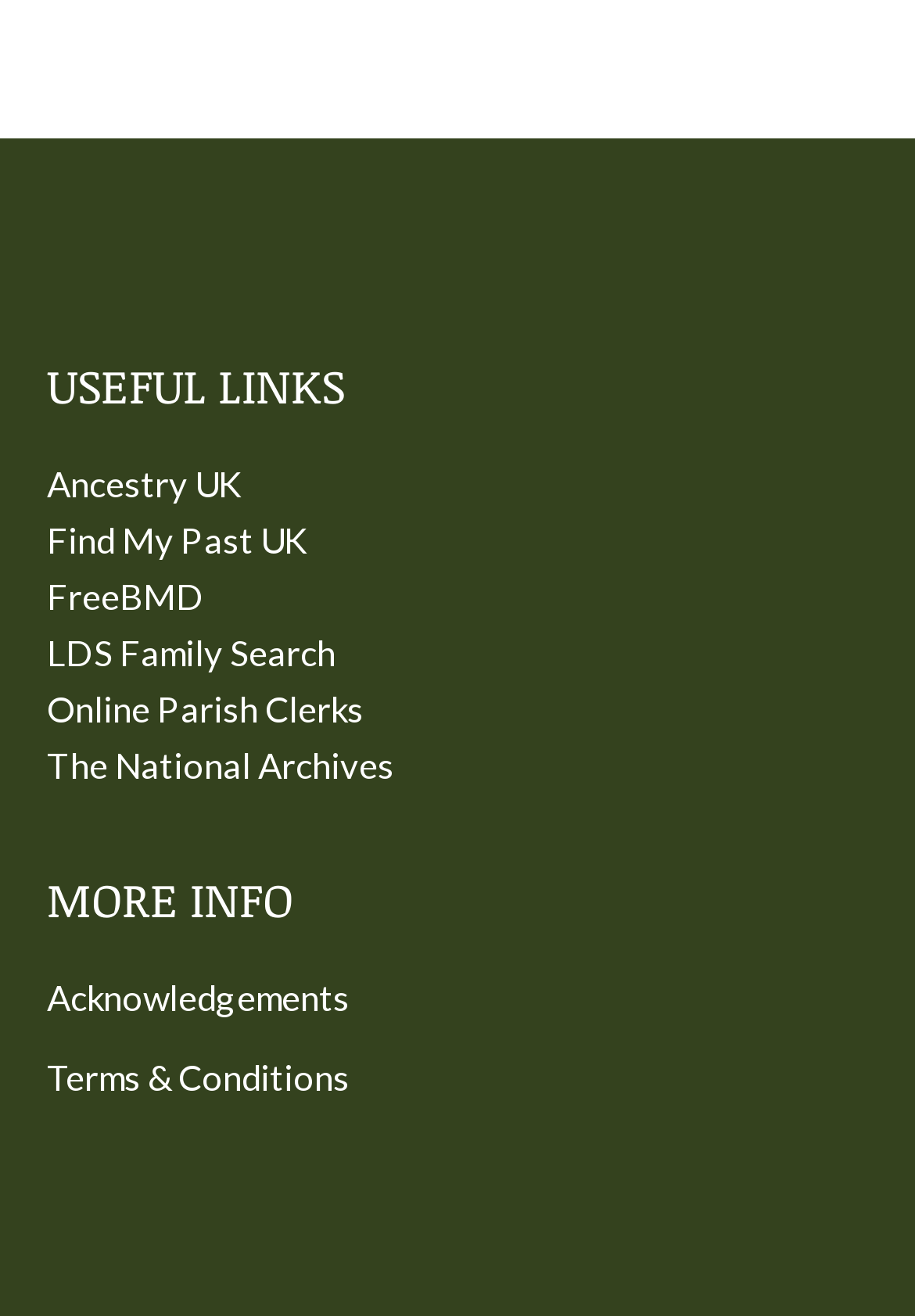Identify the bounding box of the UI element that matches this description: "Ancestry UK".

[0.051, 0.351, 0.264, 0.384]